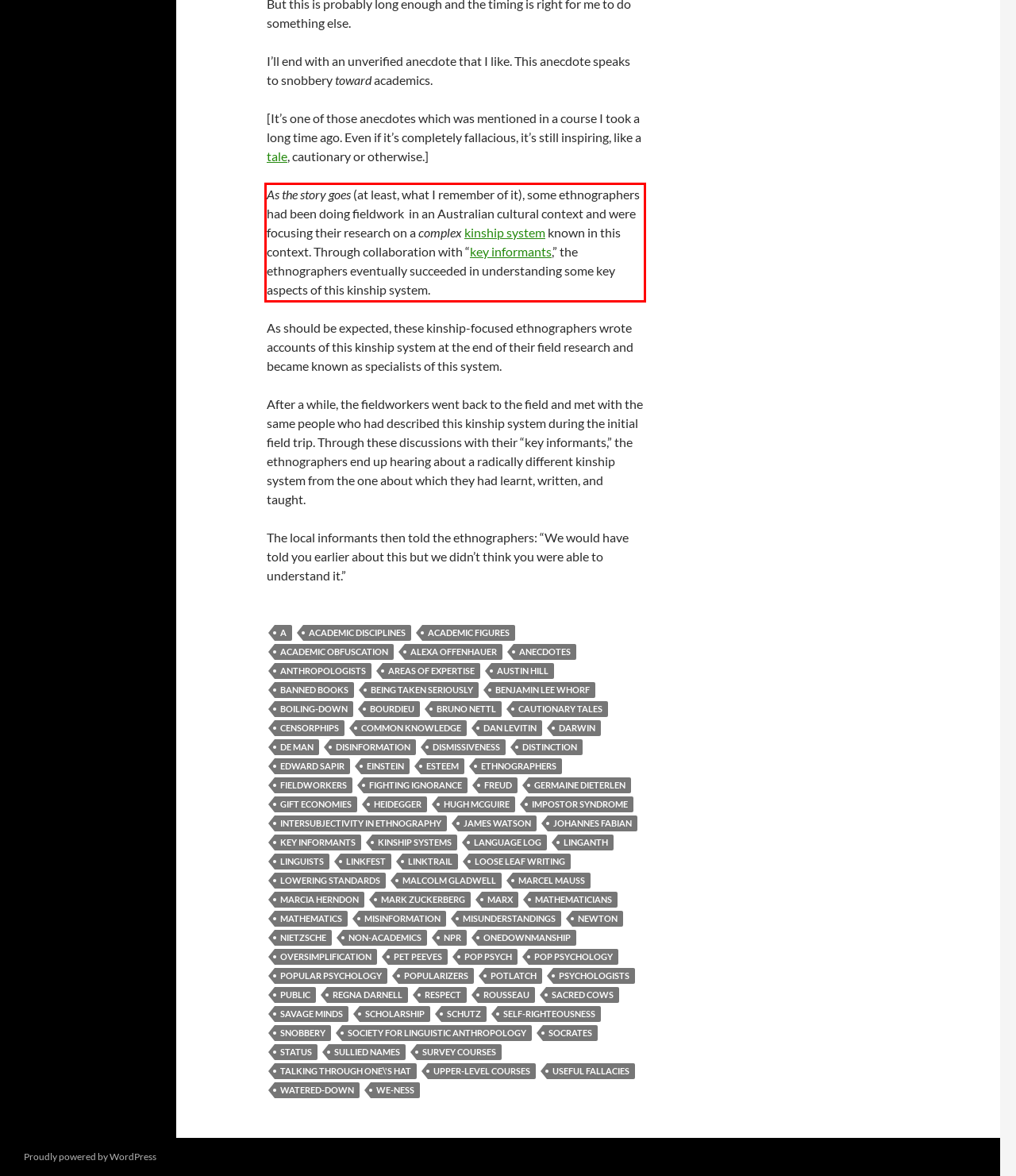In the given screenshot, locate the red bounding box and extract the text content from within it.

As the story goes (at least, what I remember of it), some ethnographers had been doing fieldwork in an Australian cultural context and were focusing their research on a complex kinship system known in this context. Through collaboration with “key informants,” the ethnographers eventually succeeded in understanding some key aspects of this kinship system.